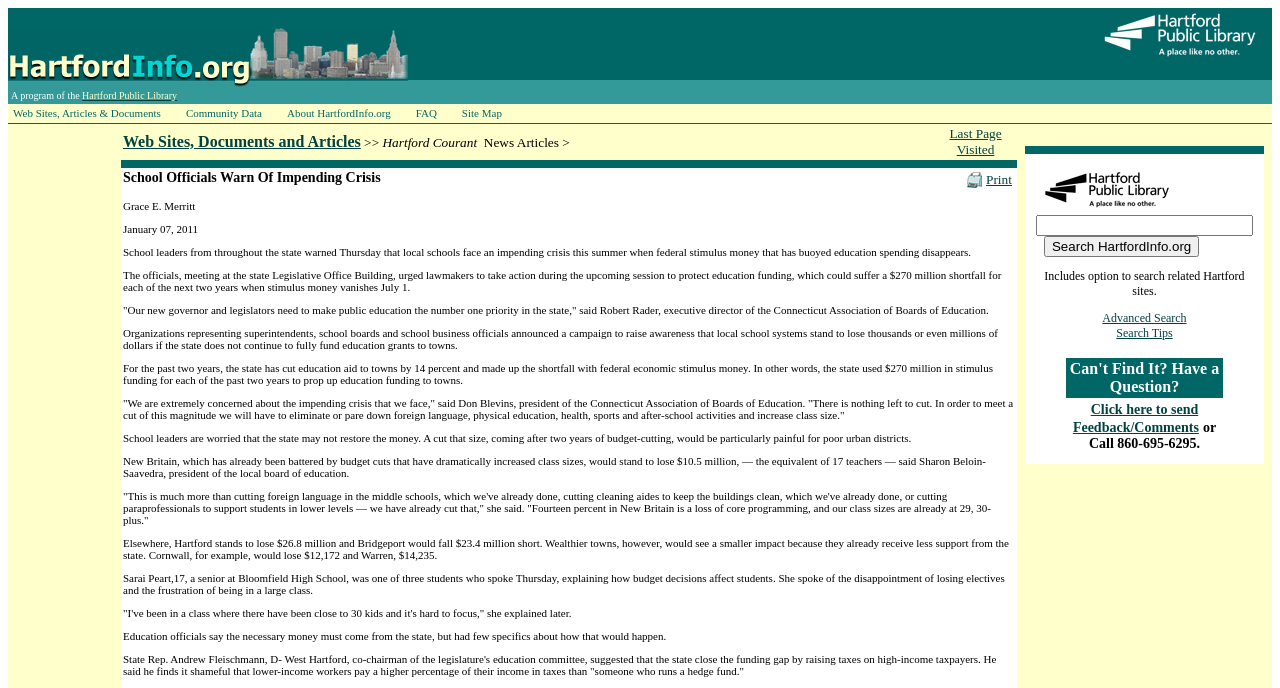Please identify the bounding box coordinates of the clickable area that will fulfill the following instruction: "Click the 'Versioned Functions and Struct with Associated Macros' link". The coordinates should be in the format of four float numbers between 0 and 1, i.e., [left, top, right, bottom].

None